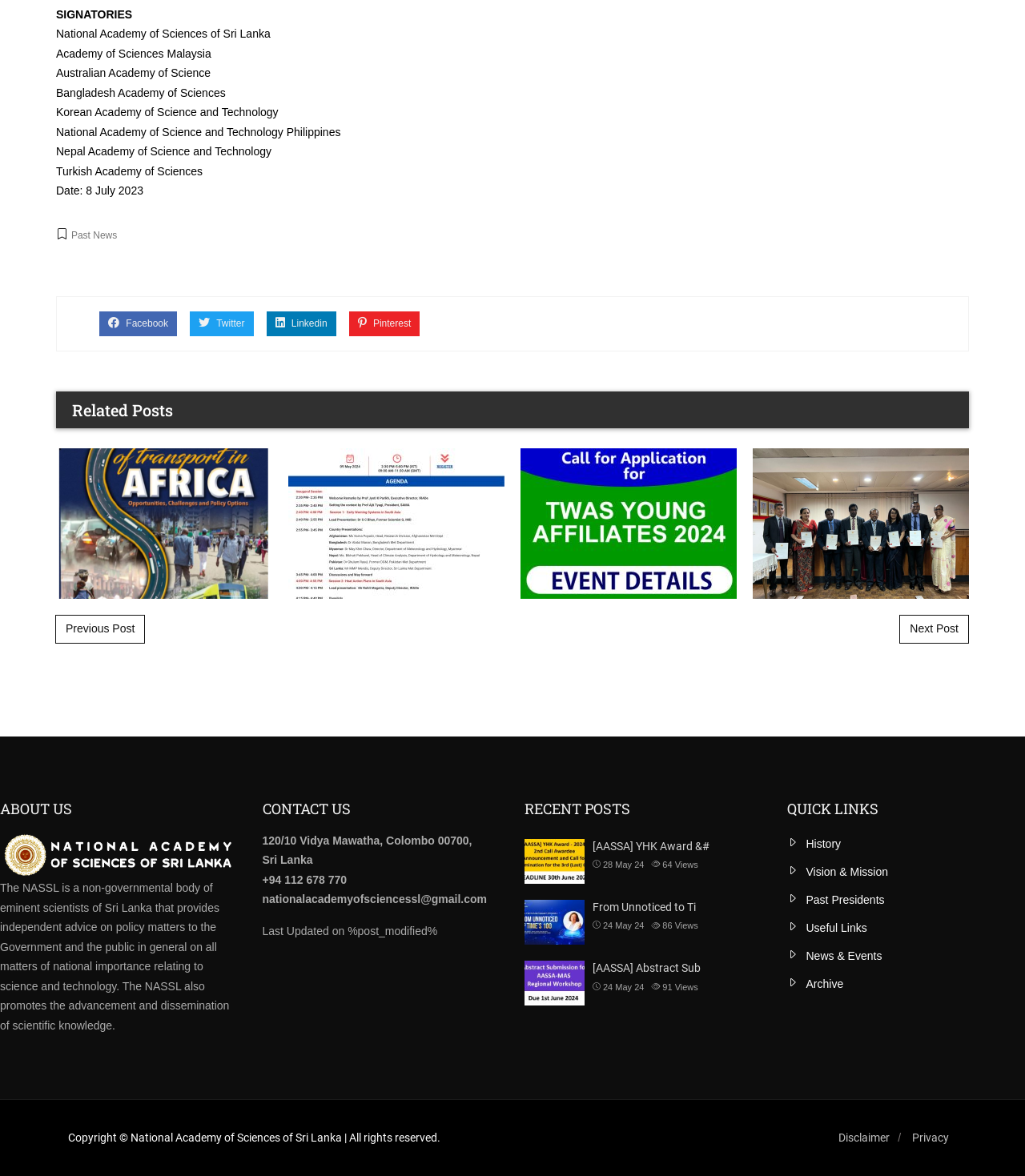What is the date mentioned on the webpage?
Respond to the question with a well-detailed and thorough answer.

The date can be found in the static text element that reads 'Date: 8 July 2023', which is located below the list of signatories.